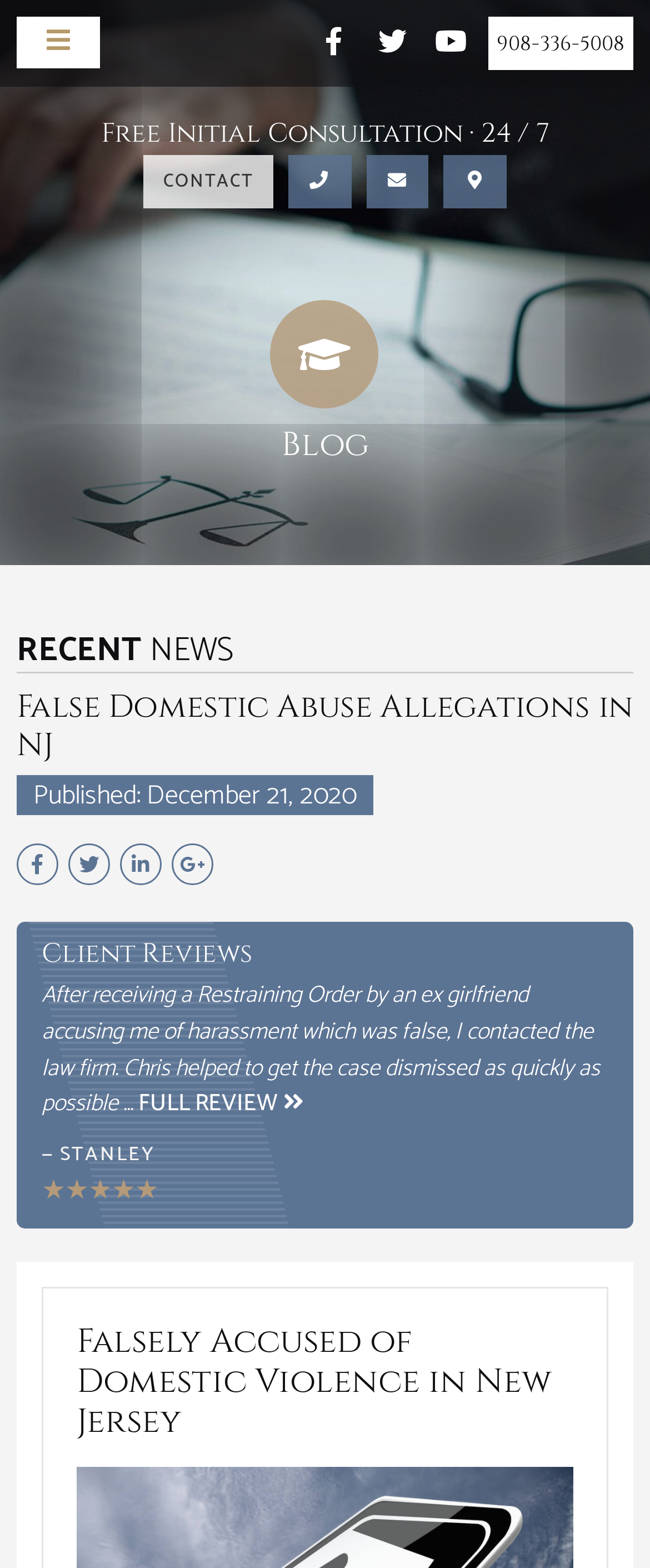What is the purpose of the links at the top?
Please provide a single word or phrase as the answer based on the screenshot.

To navigate to other pages